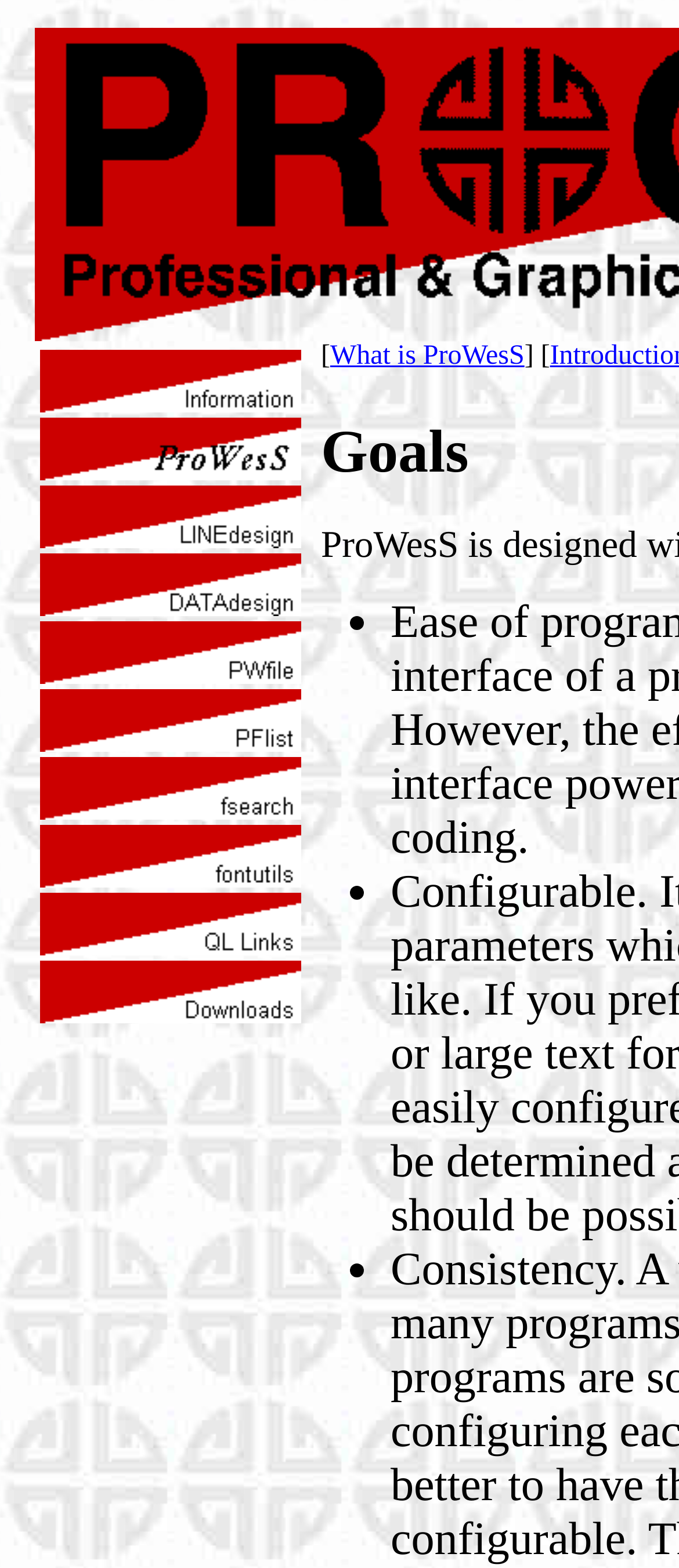Answer in one word or a short phrase: 
What is the text of the link next to the image in the second table cell?

What is ProWesS